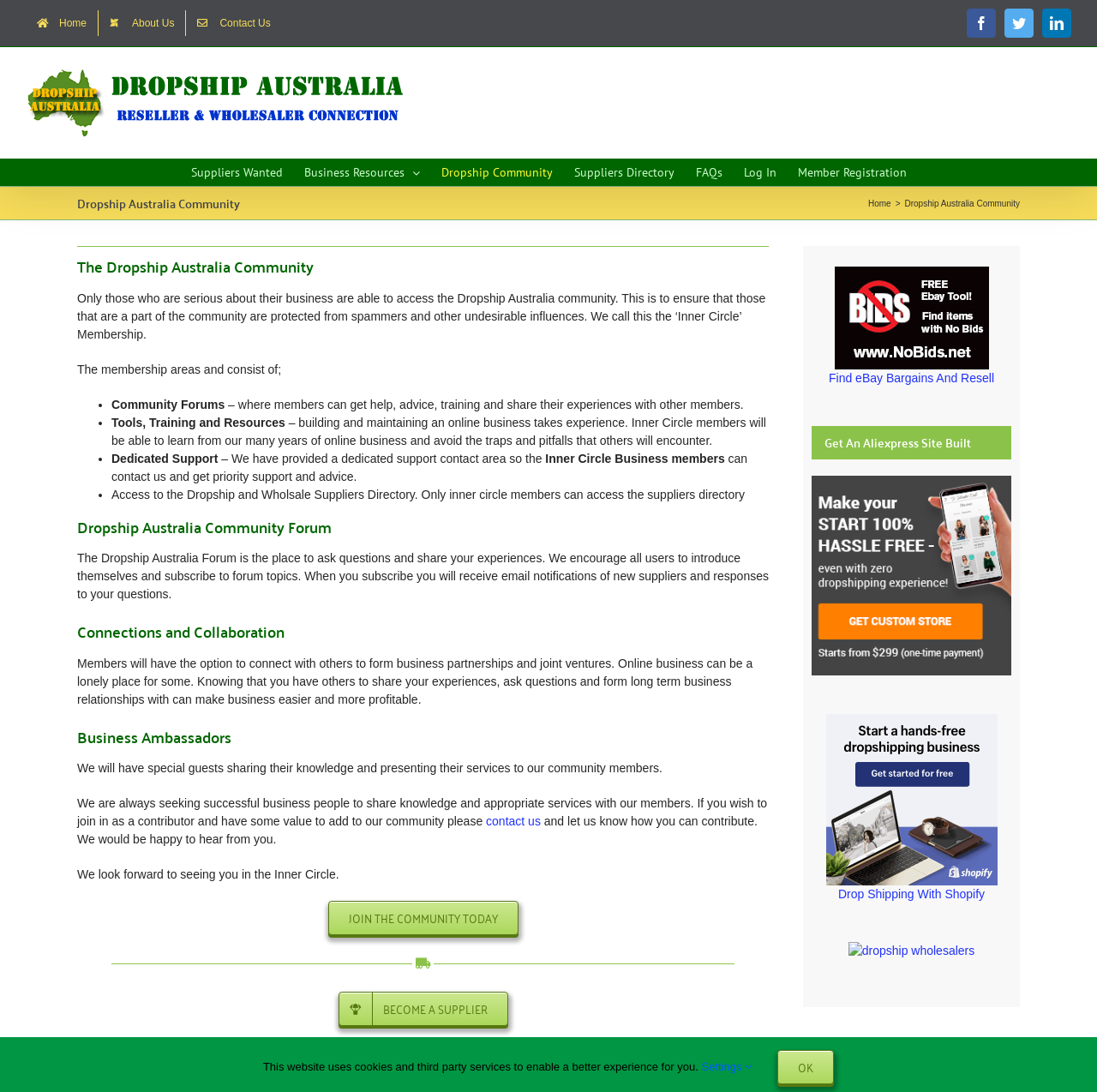Locate the bounding box of the UI element defined by this description: "Become a Supplier". The coordinates should be given as four float numbers between 0 and 1, formatted as [left, top, right, bottom].

[0.308, 0.908, 0.463, 0.94]